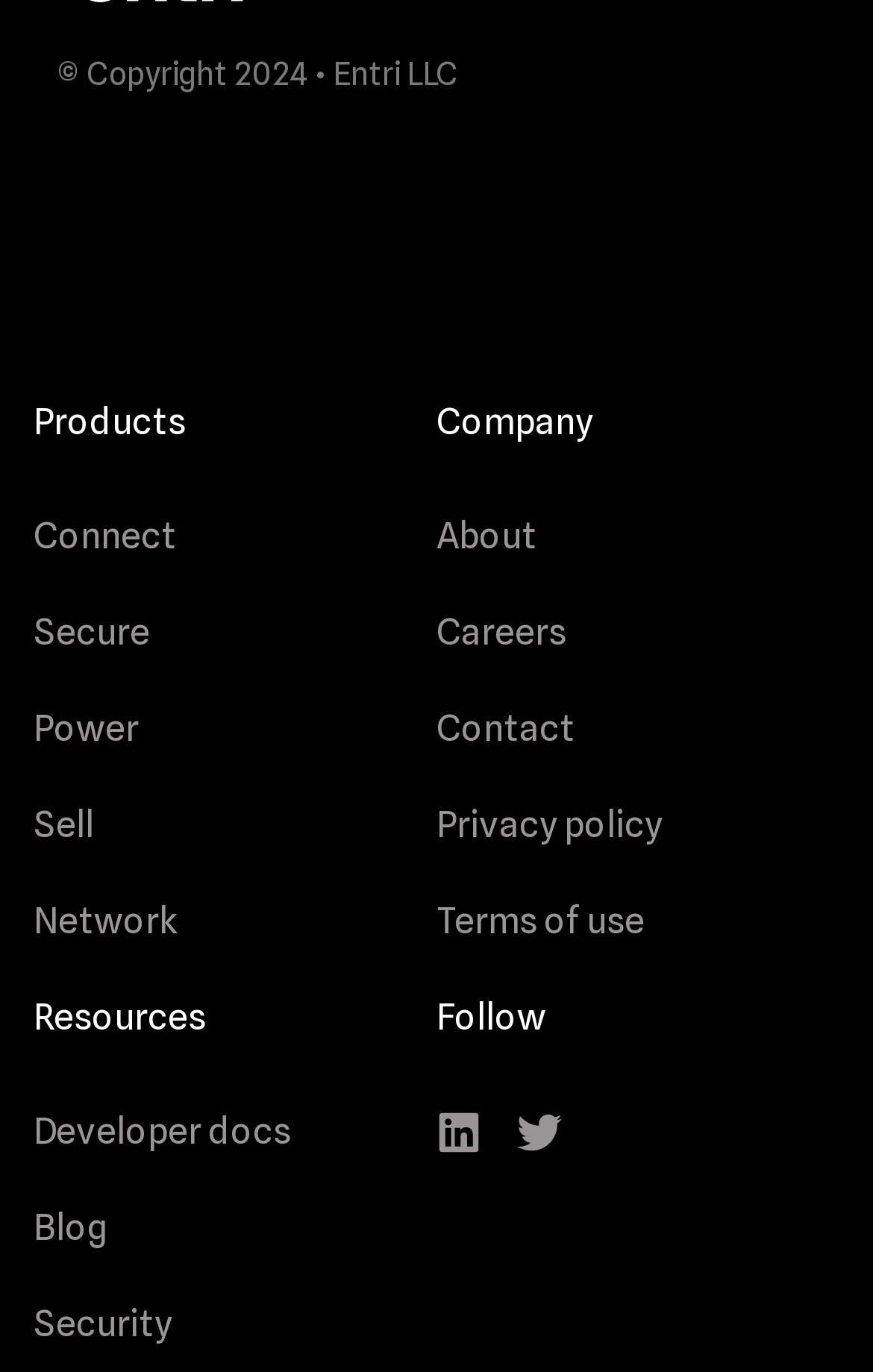Determine the bounding box coordinates of the clickable element necessary to fulfill the instruction: "Follow on LinkedIn". Provide the coordinates as four float numbers within the 0 to 1 range, i.e., [left, top, right, bottom].

[0.5, 0.809, 0.551, 0.848]